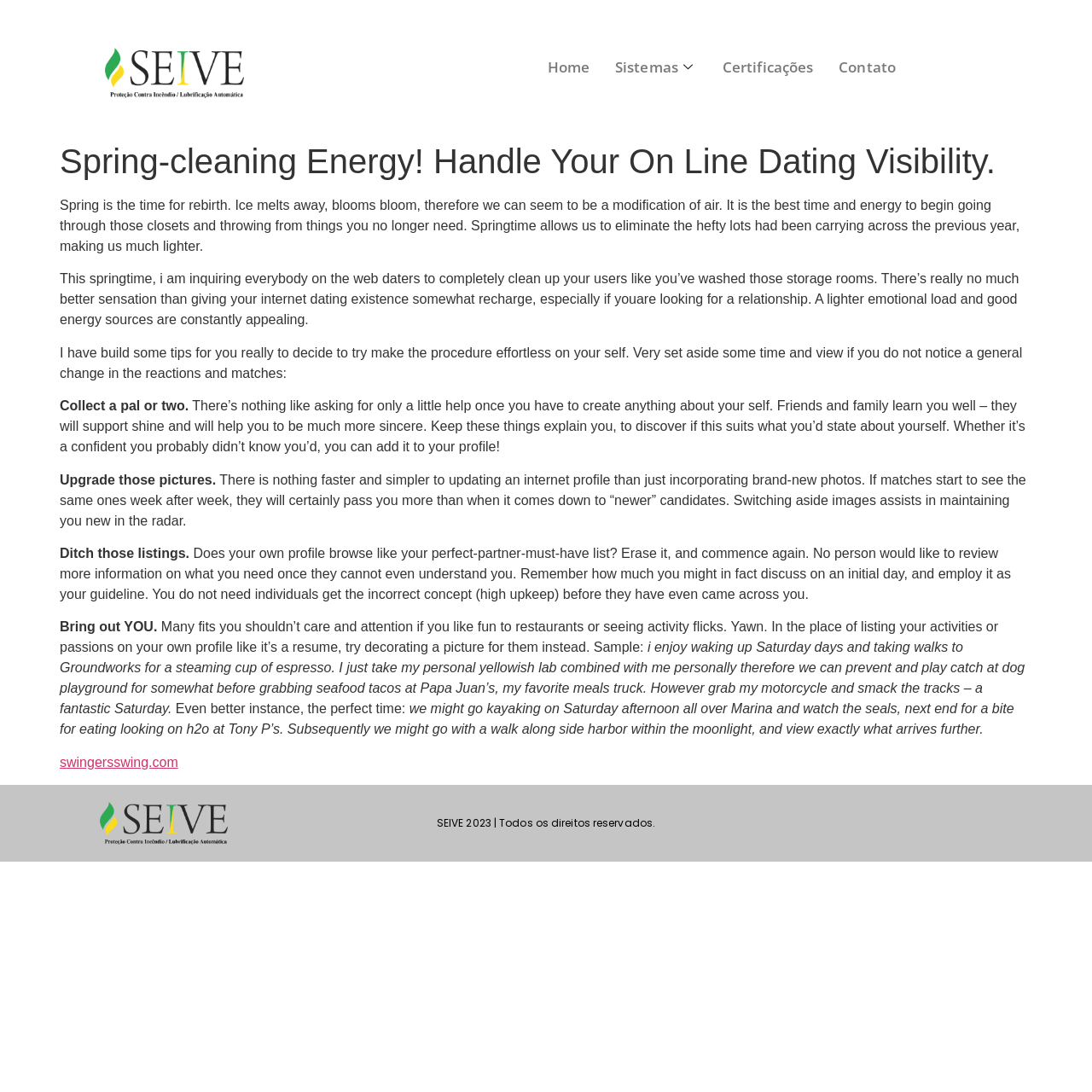Given the description: "Home", determine the bounding box coordinates of the UI element. The coordinates should be formatted as four float numbers between 0 and 1, [left, top, right, bottom].

[0.49, 0.016, 0.552, 0.107]